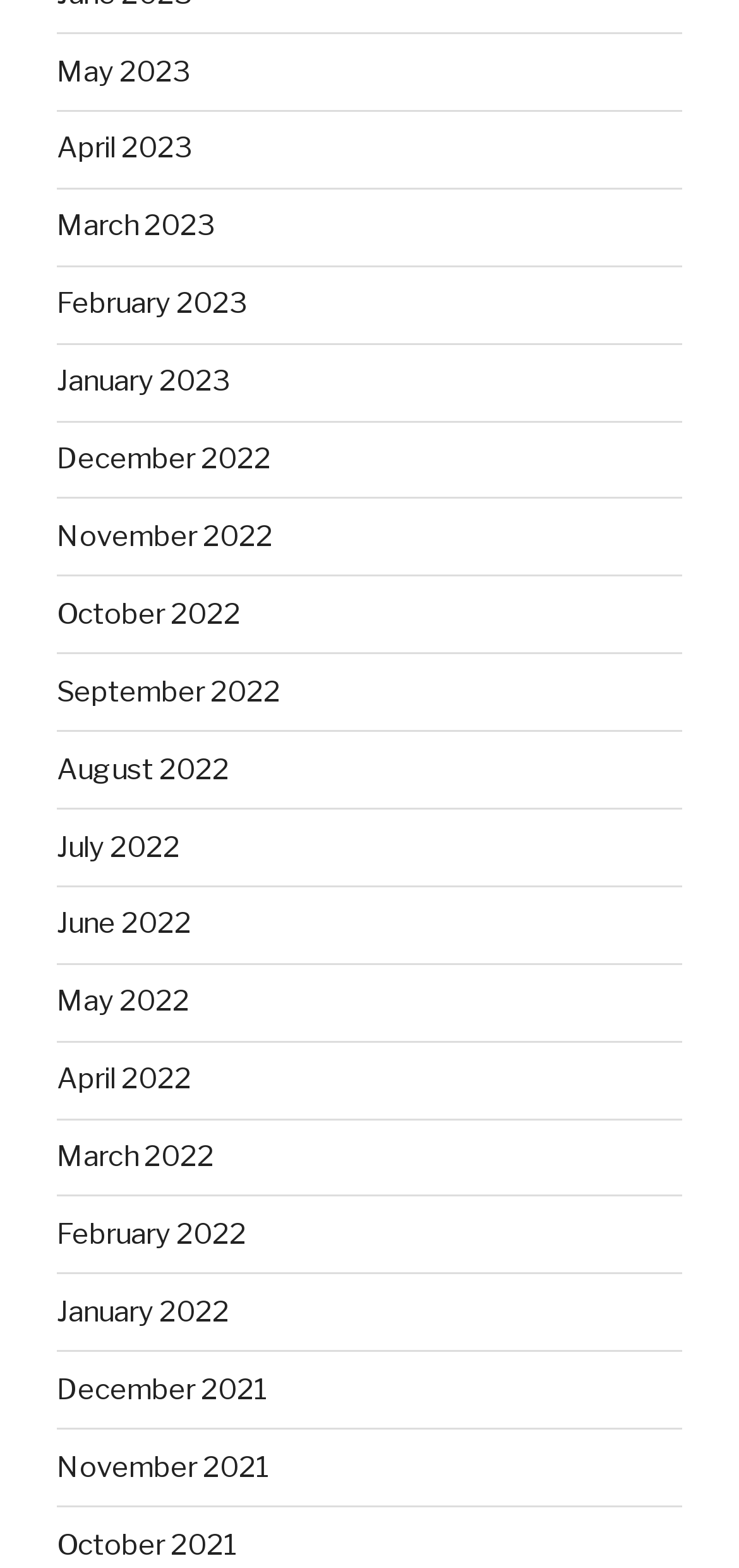Please identify the bounding box coordinates of the region to click in order to complete the given instruction: "view January 2022". The coordinates should be four float numbers between 0 and 1, i.e., [left, top, right, bottom].

[0.077, 0.826, 0.31, 0.847]